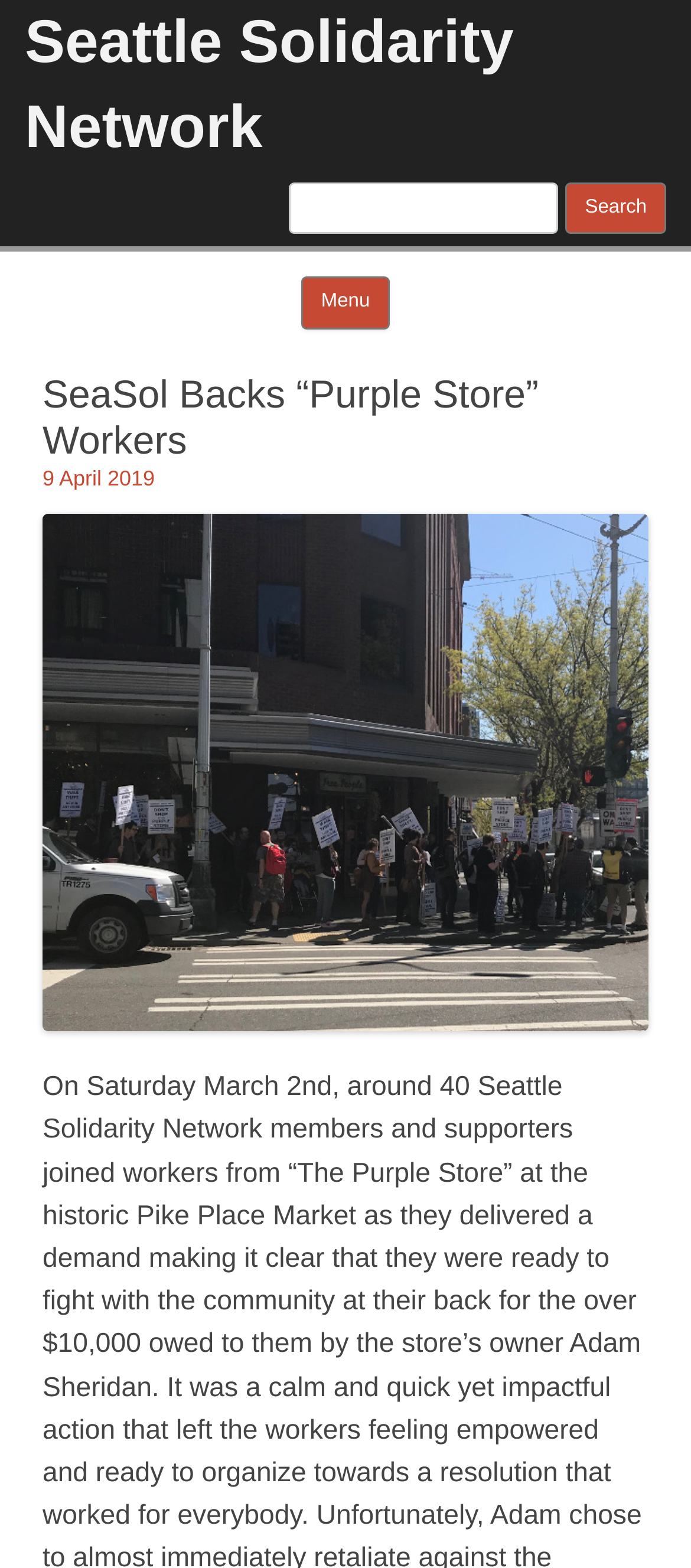What type of content is below the article title?
Using the image, answer in one word or phrase.

Image